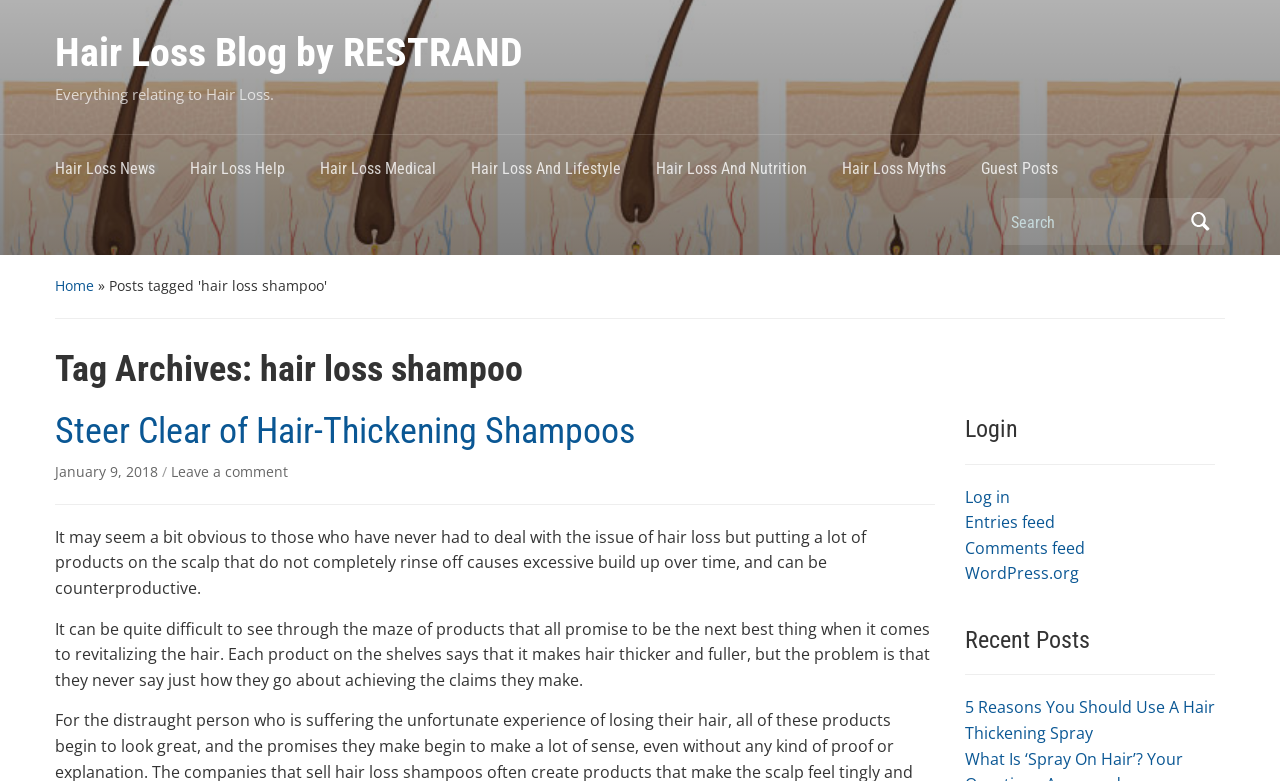Please answer the following question using a single word or phrase: What is the position of the 'Search' button?

top right